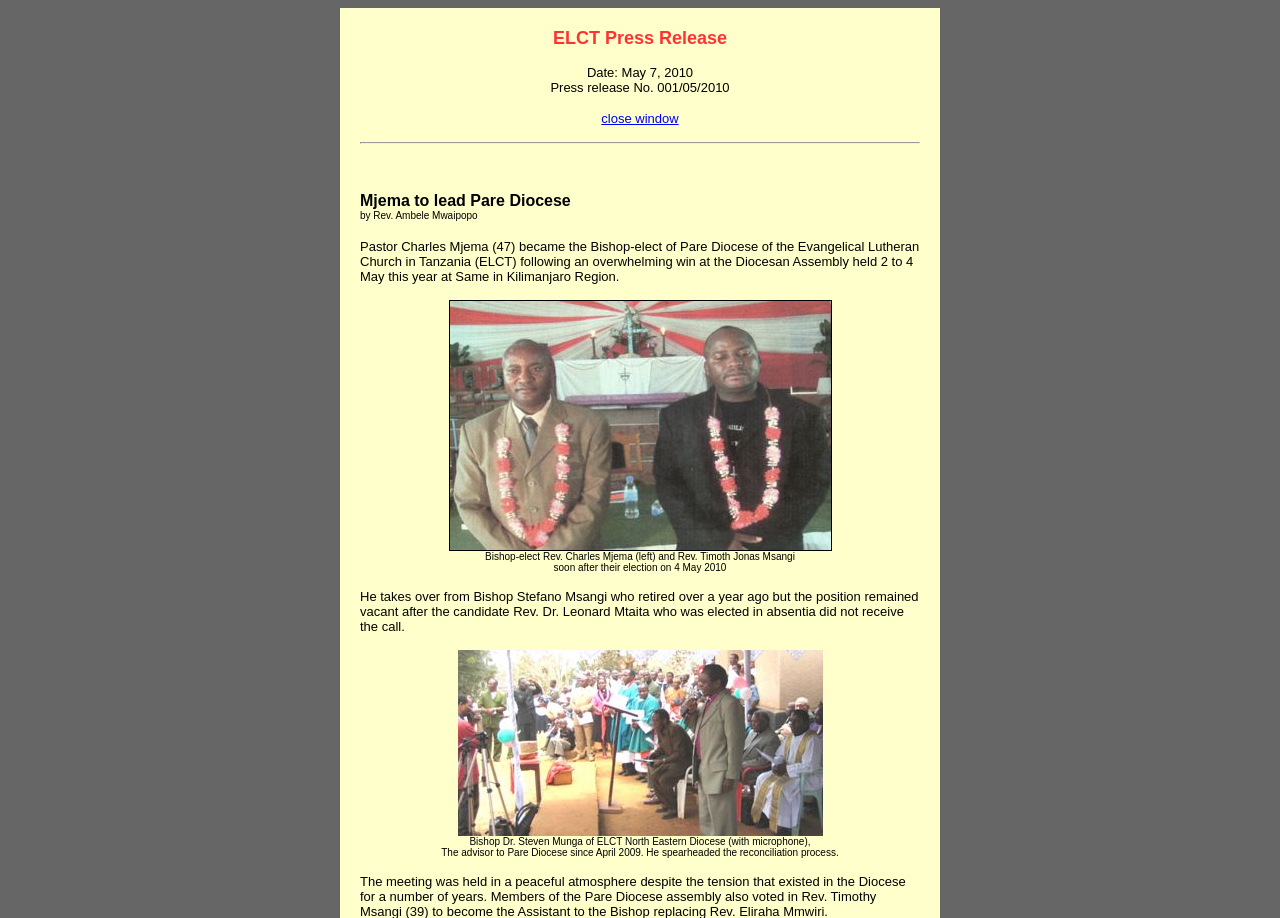Determine the bounding box coordinates for the UI element described. Format the coordinates as (top-left x, top-left y, bottom-right x, bottom-right y) and ensure all values are between 0 and 1. Element description: more zombie goodness

None